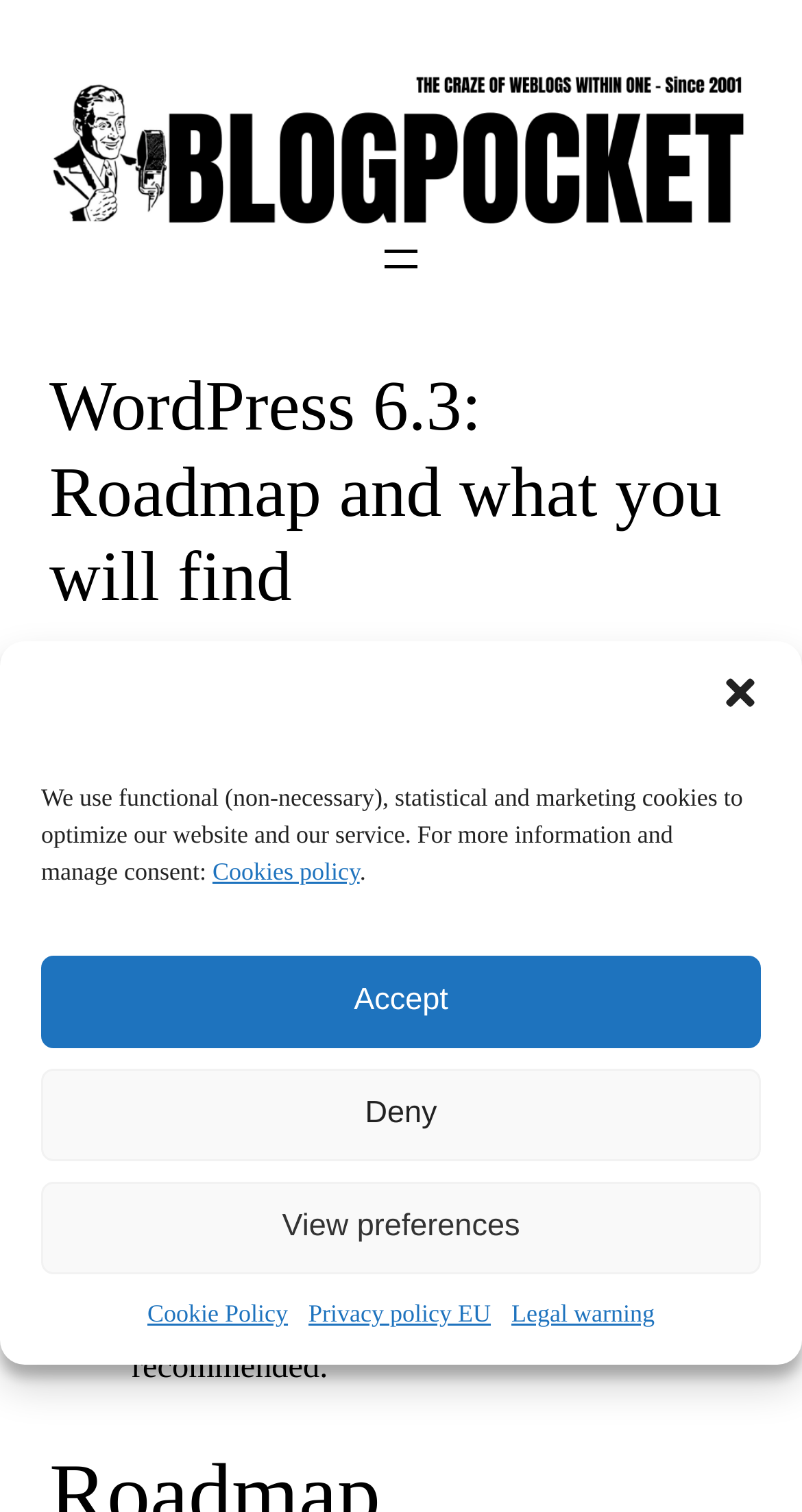Who wrote a review of WordPress 6.3?
Your answer should be a single word or phrase derived from the screenshot.

Rich Tabor